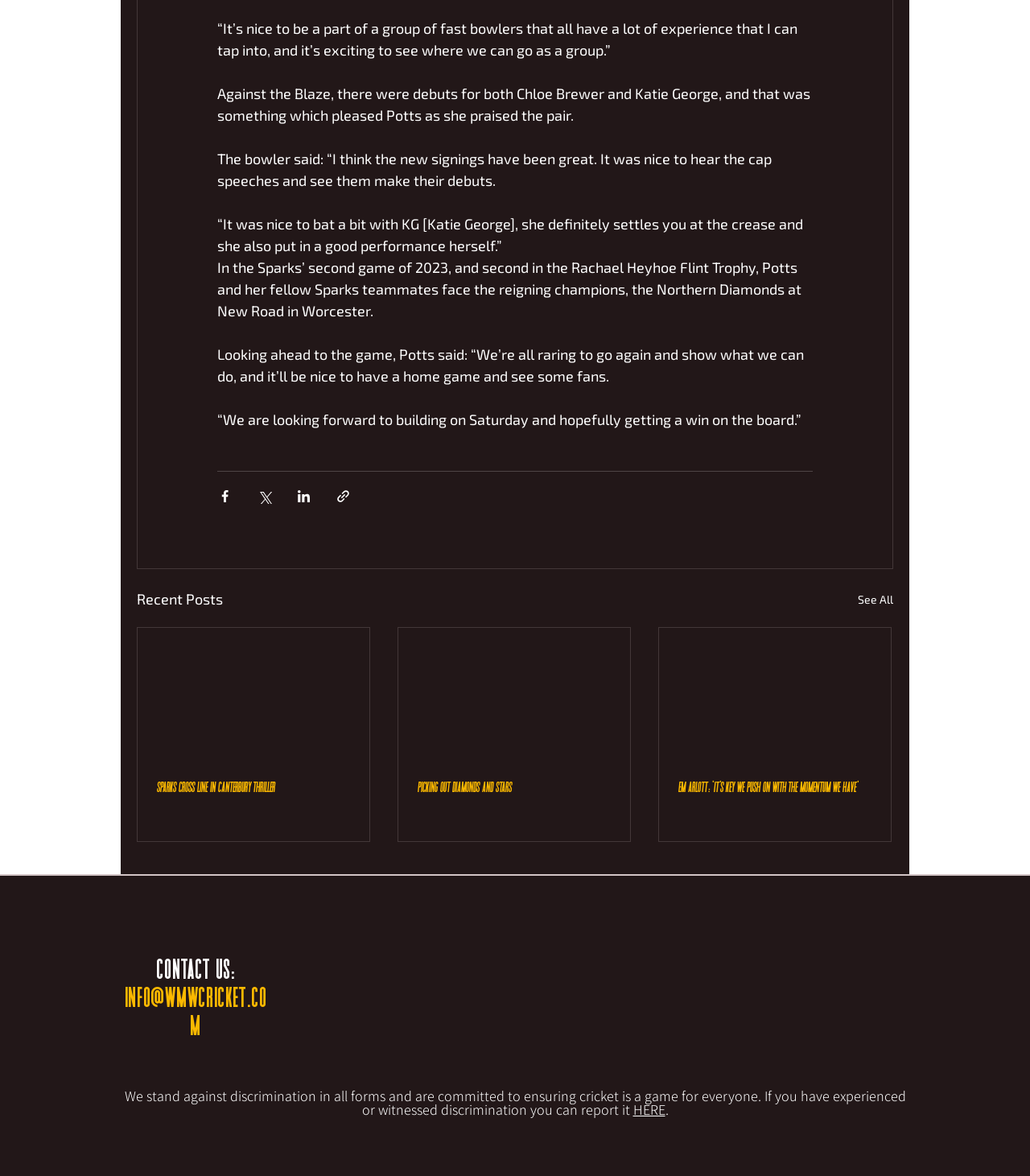Determine the bounding box coordinates for the clickable element required to fulfill the instruction: "Read more about Recent Posts". Provide the coordinates as four float numbers between 0 and 1, i.e., [left, top, right, bottom].

[0.133, 0.5, 0.216, 0.52]